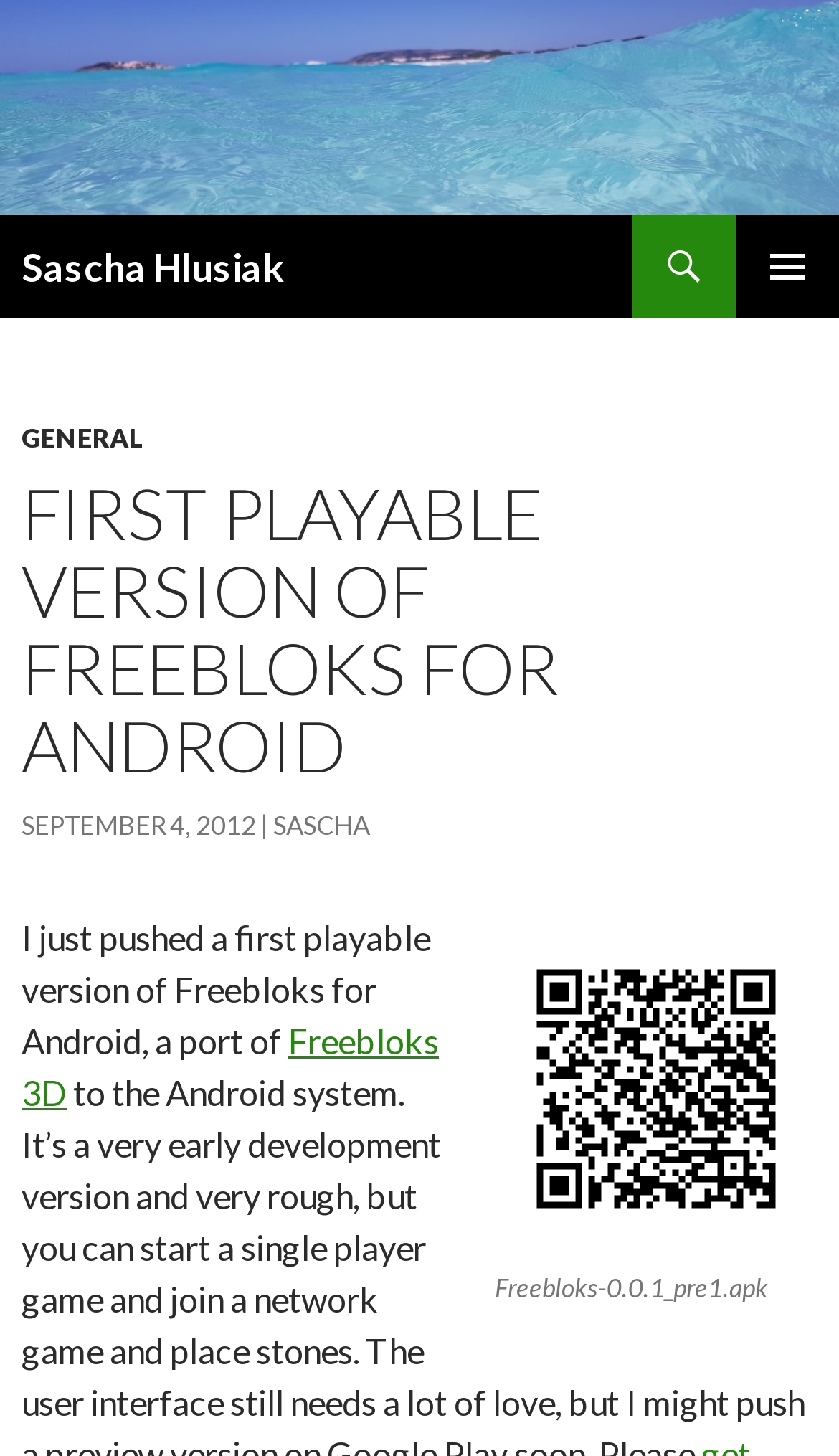Is there a search function on the page?
Utilize the image to construct a detailed and well-explained answer.

There is a link element with the text 'Search' that is likely to be a search function, and it is also mentioned as a control for the search-container element.